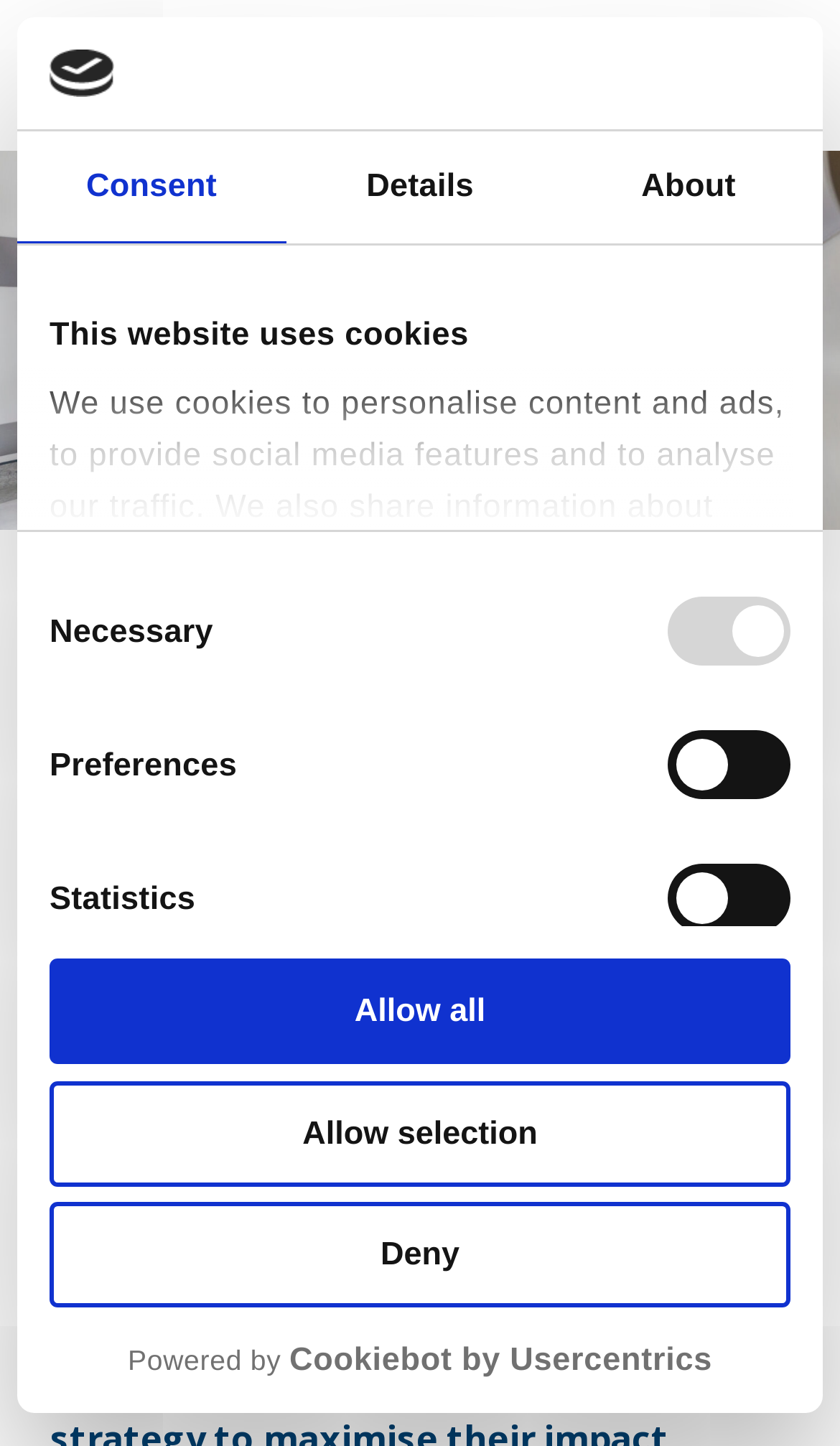Identify the bounding box for the given UI element using the description provided. Coordinates should be in the format (top-left x, top-left y, bottom-right x, bottom-right y) and must be between 0 and 1. Here is the description: Allow selection

[0.059, 0.747, 0.941, 0.82]